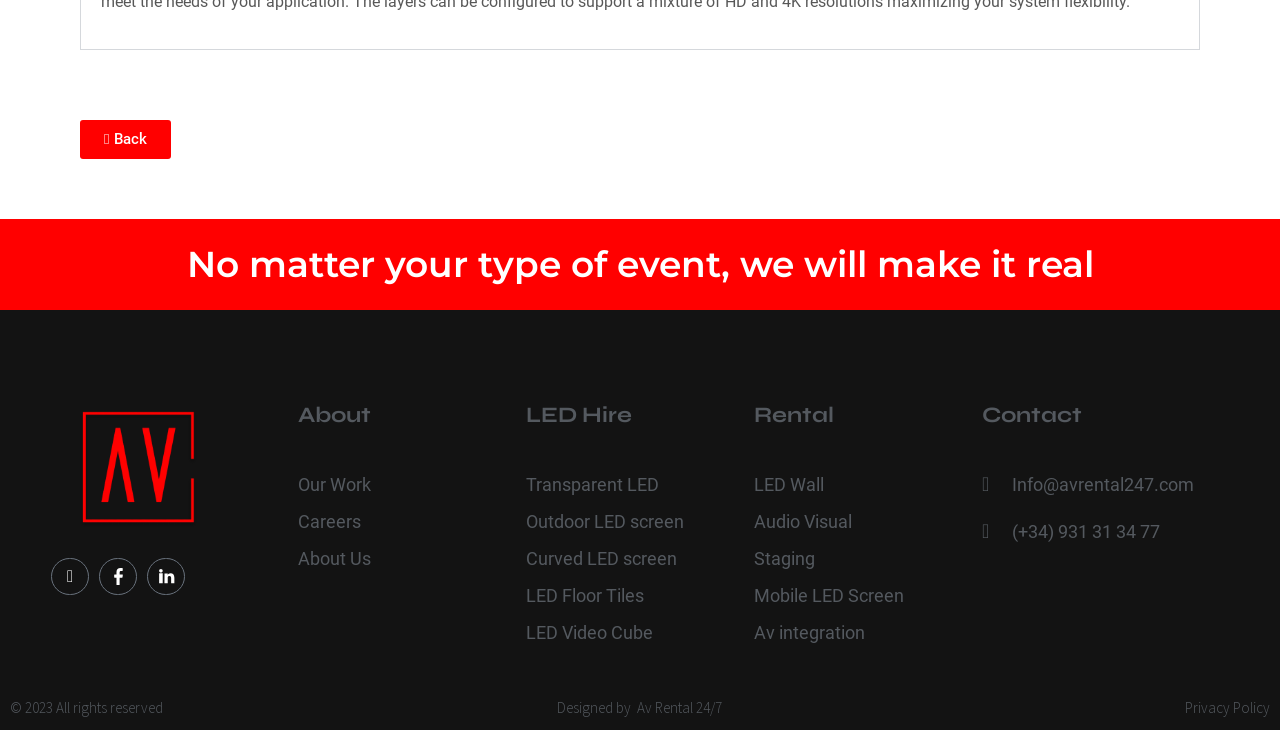Determine the bounding box coordinates of the clickable element to complete this instruction: "View 'Transparent LED'". Provide the coordinates in the format of four float numbers between 0 and 1, [left, top, right, bottom].

[0.411, 0.645, 0.589, 0.682]